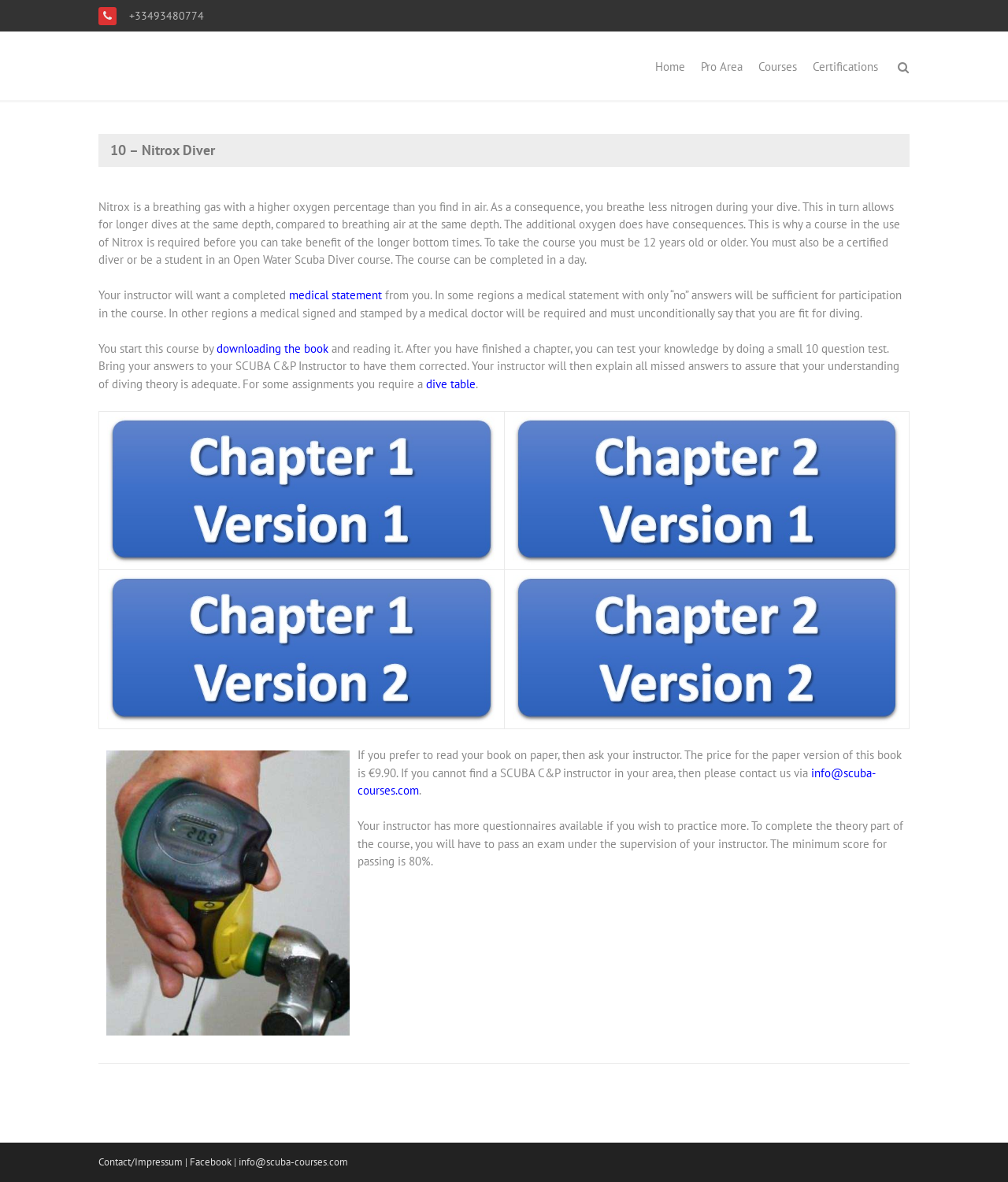Please determine the bounding box coordinates for the UI element described as: "Courses".

[0.745, 0.027, 0.798, 0.087]